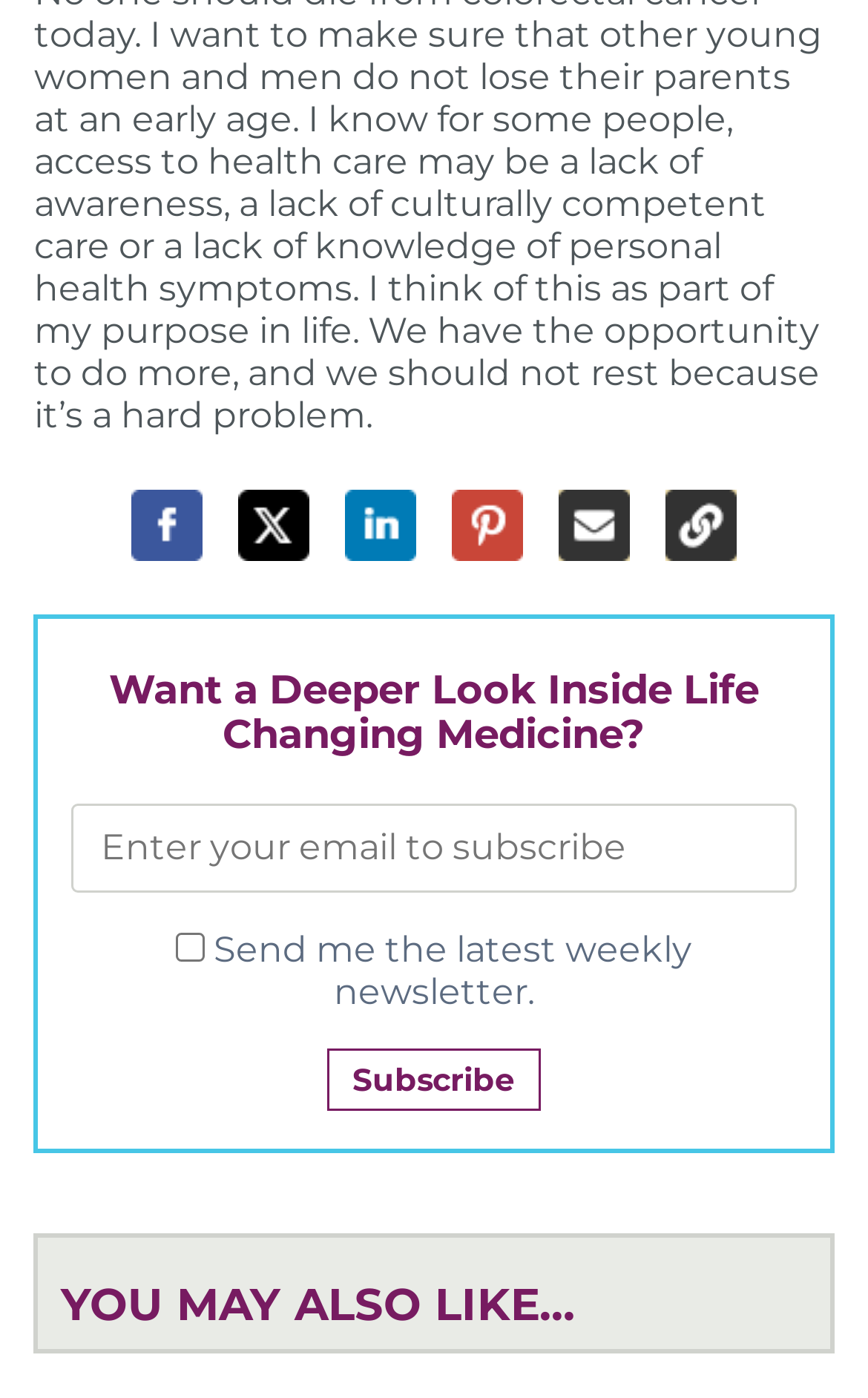What is the checkbox for?
Please give a detailed and elaborate explanation in response to the question.

The checkbox is labeled 'Send me the latest weekly newsletter.' and is unchecked by default, allowing users to opt-in to receive the newsletter.